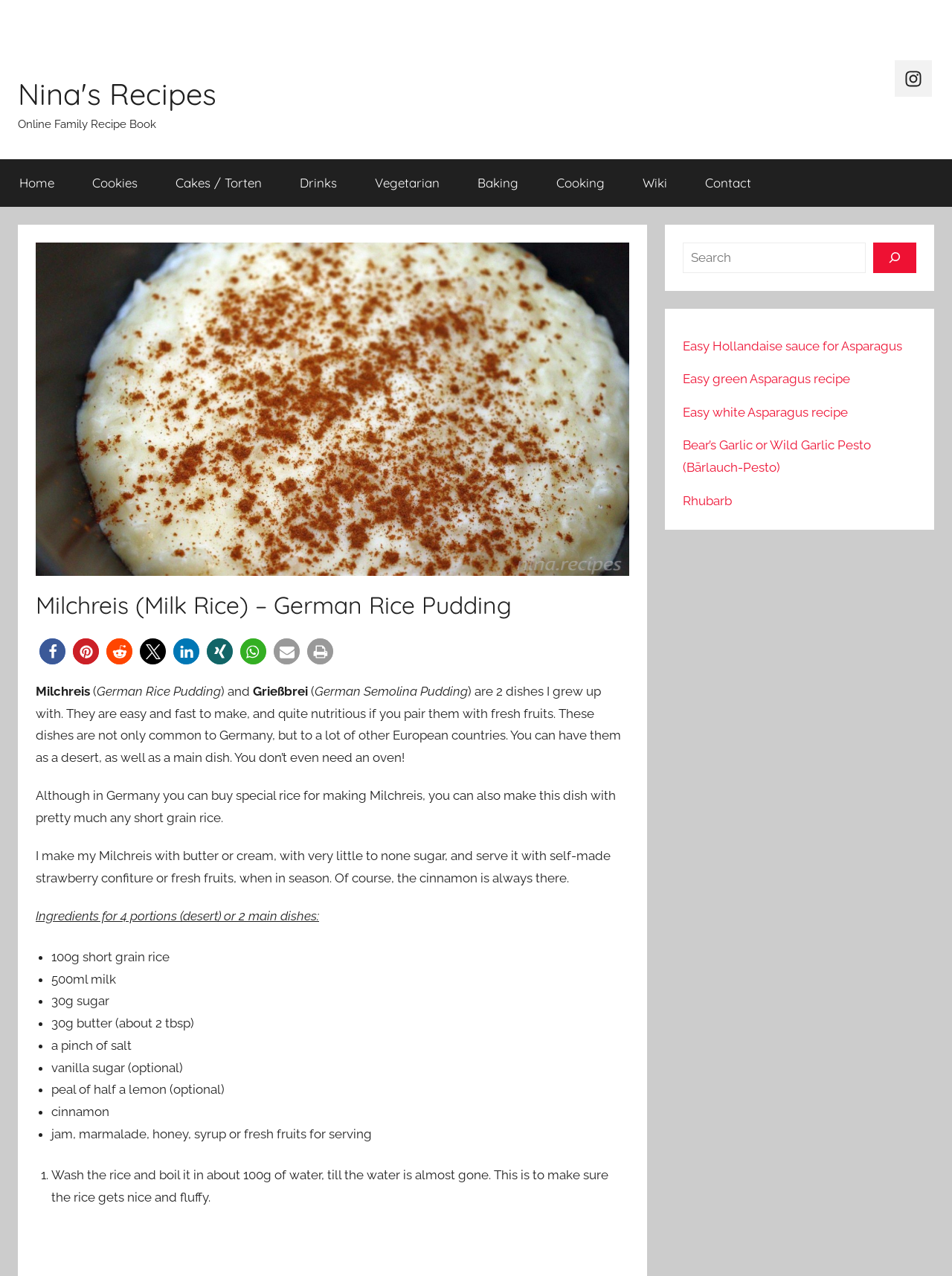Please identify the bounding box coordinates of the area that needs to be clicked to follow this instruction: "View the Easy Hollandaise sauce for Asparagus recipe".

[0.717, 0.265, 0.947, 0.277]